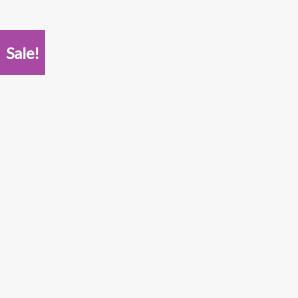What is the purpose of the 'Sale!' tag?
Please respond to the question thoroughly and include all relevant details.

The 'Sale!' tag is designed to inform potential customers of ongoing promotions and discounts on products or services offered, enhancing the shopping experience and encouraging engagement from shoppers looking to capitalize on special offers.